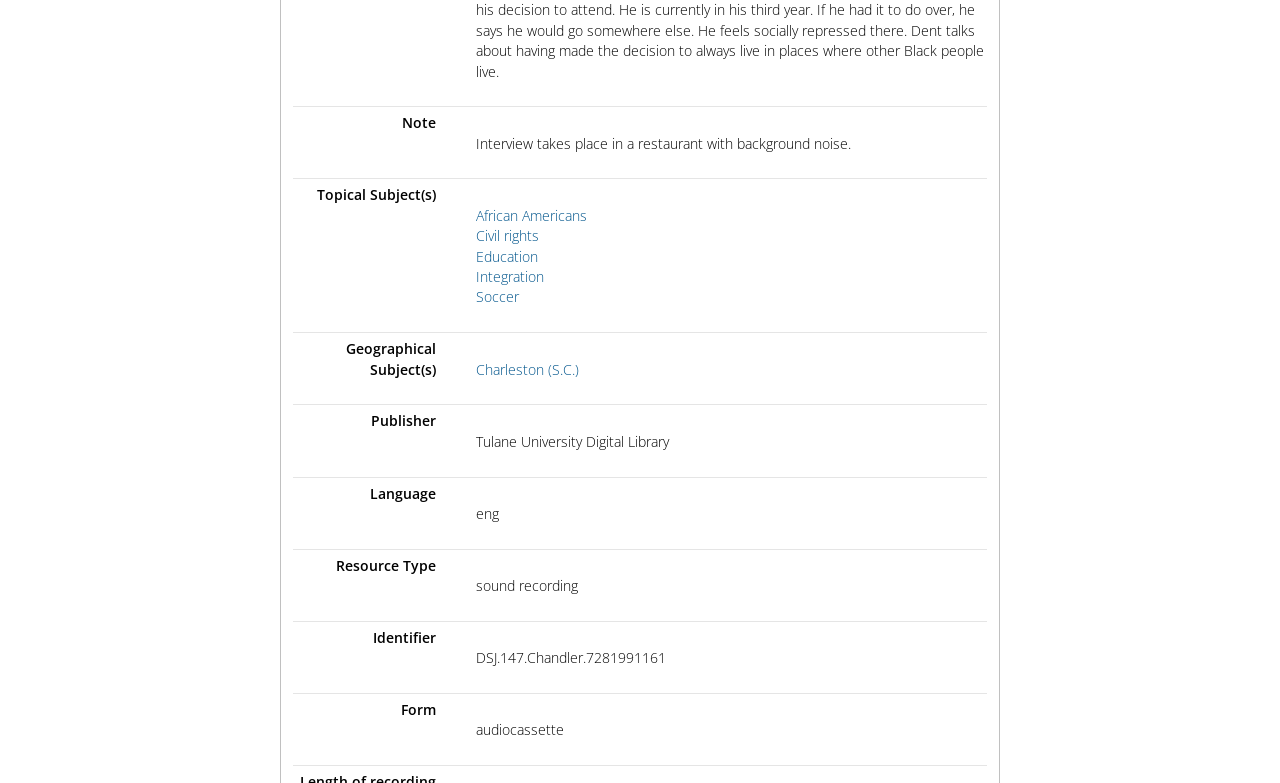What is the publisher of the resource?
Answer the question with a detailed and thorough explanation.

I found the answer by looking at the 'Publisher' section, which lists 'Tulane University Digital Library' as the publisher of the resource.